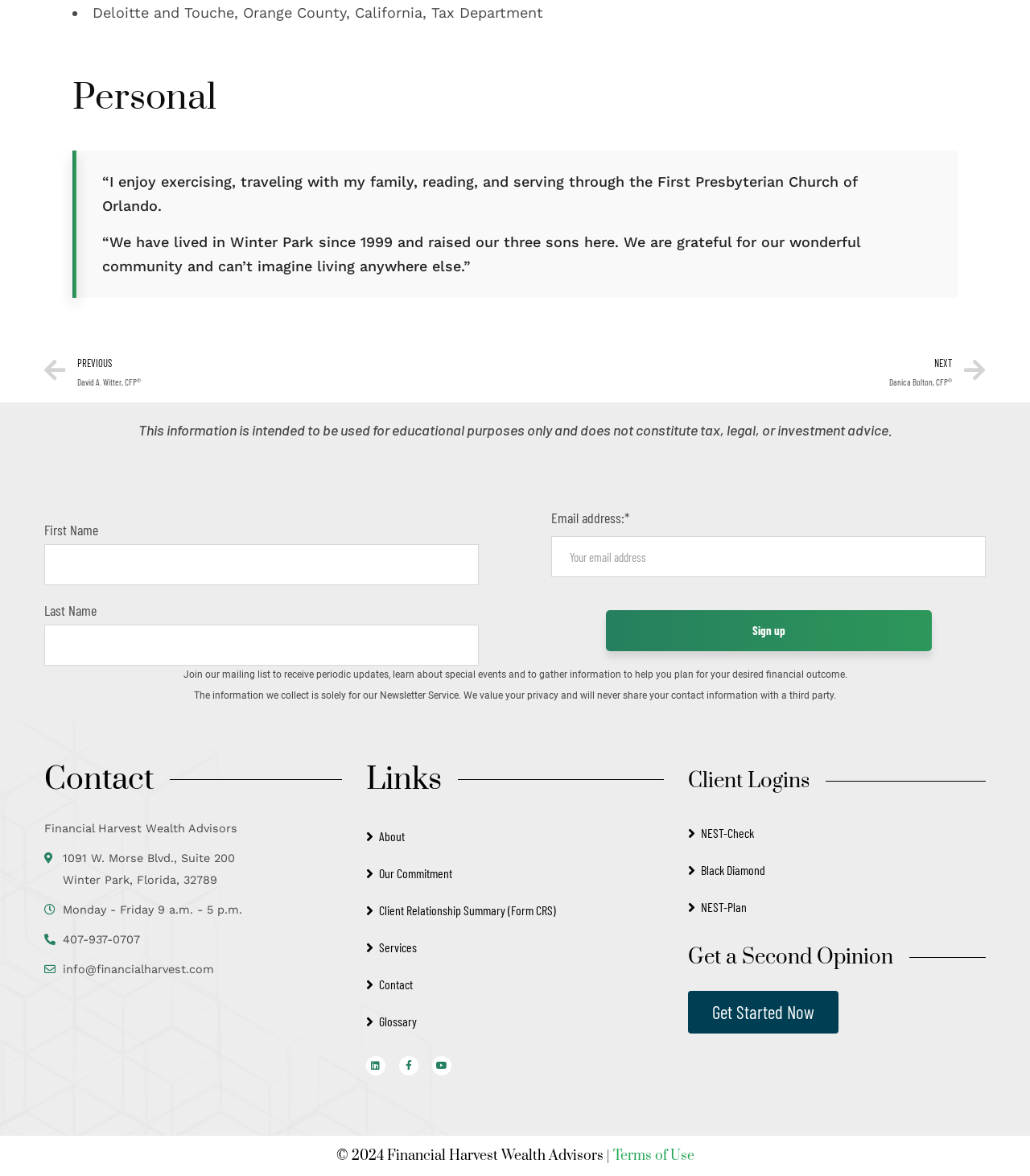Use a single word or phrase to answer the question: What is the address of the company?

1091 W. Morse Blvd., Suite 200, Winter Park, Florida, 32789